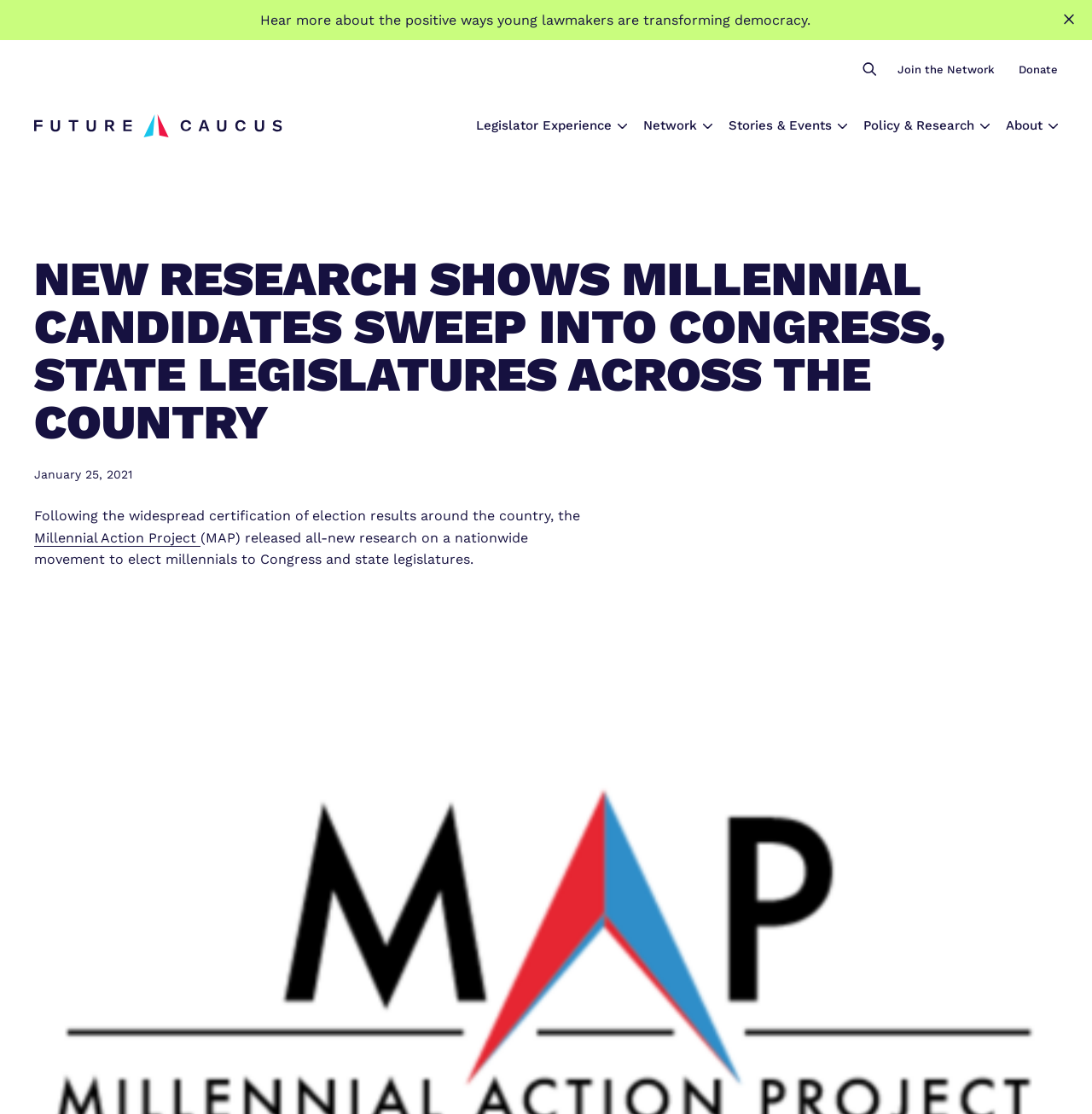Create an elaborate caption for the webpage.

This webpage appears to be a news article or press release from the Millennial Action Project (MAP) about a new research study on millennials being elected to Congress and state legislatures. 

At the top of the page, there is an alert box with a call-to-action to sign up for a newsletter and a button to close the alert. Below the alert box, there is a navigation menu with links to different sections of the website, including "Legislator Experience", "Network", "Stories & Events", "Policy & Research", and "About". 

To the left of the navigation menu, there is a small image and a link. The main content of the page starts with a heading that summarizes the research study, followed by the date "January 25, 2021". The article then begins with a paragraph that describes the research study, mentioning the Millennial Action Project (MAP) and its findings. 

On the top right side of the page, there is a search button and a secondary navigation menu with links to "Join the Network" and "Donate".